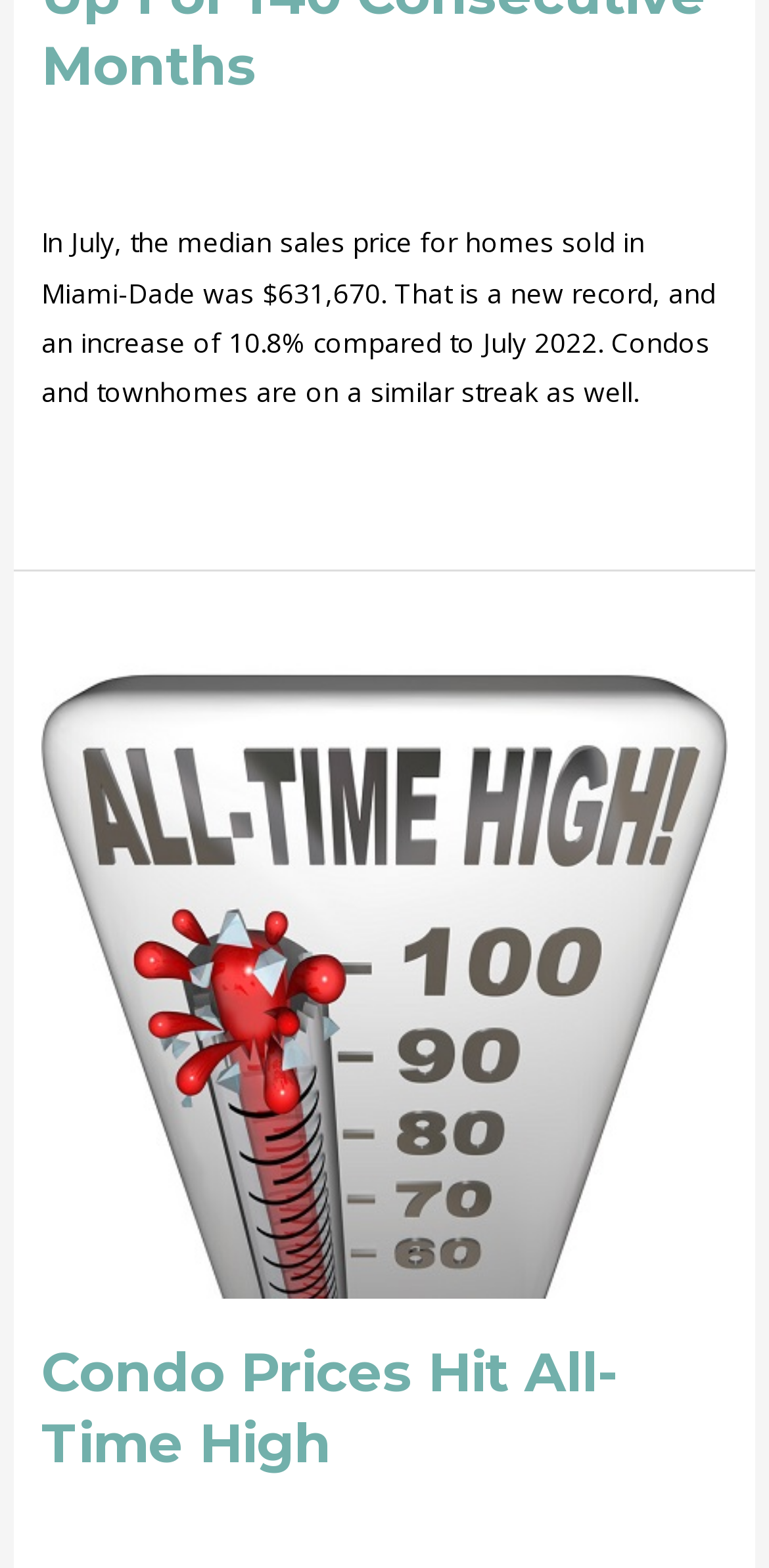Please find and report the bounding box coordinates of the element to click in order to perform the following action: "View condo prices". The coordinates should be expressed as four float numbers between 0 and 1, in the format [left, top, right, bottom].

[0.054, 0.855, 0.803, 0.941]